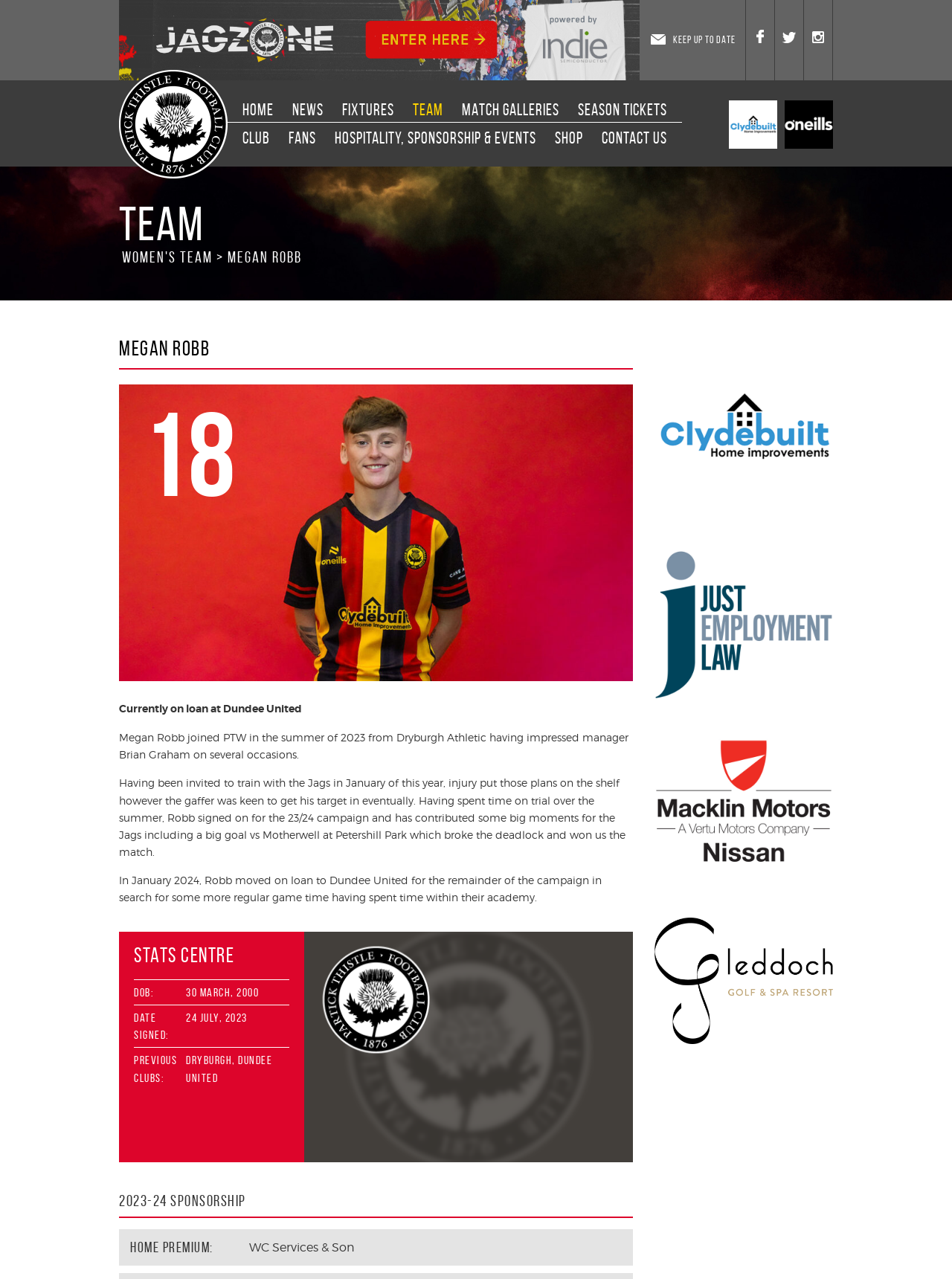Given the description "parent_node: KEEP UP TO DATE", provide the bounding box coordinates of the corresponding UI element.

[0.845, 0.0, 0.875, 0.063]